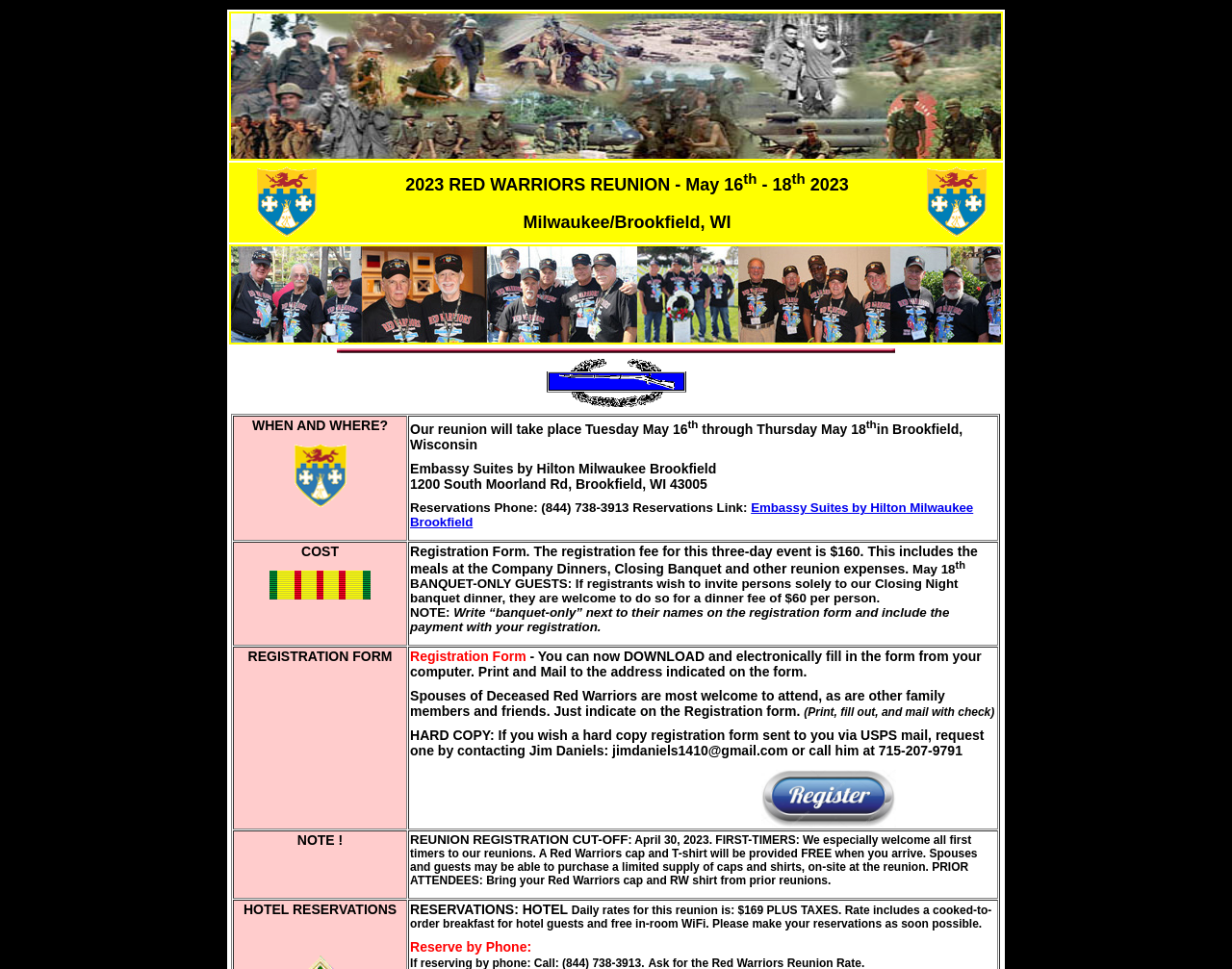Provide a thorough description of this webpage.

The webpage is a registration page for the 2023 Red Warriors Reunion, which will take place from May 16th to 18th, 2023, in Brookfield, Wisconsin. 

At the top of the page, there is a crest image, accompanied by the text "Crest 2023 RED WARRIORS REUNION - May 16th - 18th 2023 Milwaukee/Brookfield, WI Crest". 

Below this, there are several rows of content. The first row contains an image of a buddy, and the second row has a crest image with the reunion details. The third row has an image of a group, and the fourth row has an image of a red border. 

The fifth row is divided into two columns. The left column has a heading "WHEN AND WHERE?" with a patch image, and the right column has the reunion details, including the location, Embassy Suites by Hilton Milwaukee Brookfield, and the address. 

The sixth row is also divided into two columns. The left column has a heading "COST" with a ribbon image, and the right column has the registration fee details, including the cost for the three-day event and the banquet-only guests. 

The seventh row has a heading "REGISTRATION FORM" with a downloadable registration form and instructions on how to fill it out and mail it. 

The eighth row has a heading "NOTE!" and provides information about the reunion registration cut-off date, first-timers, and prior attendees. 

Finally, there is a section about hotel reservations, including the daily rate and amenities.